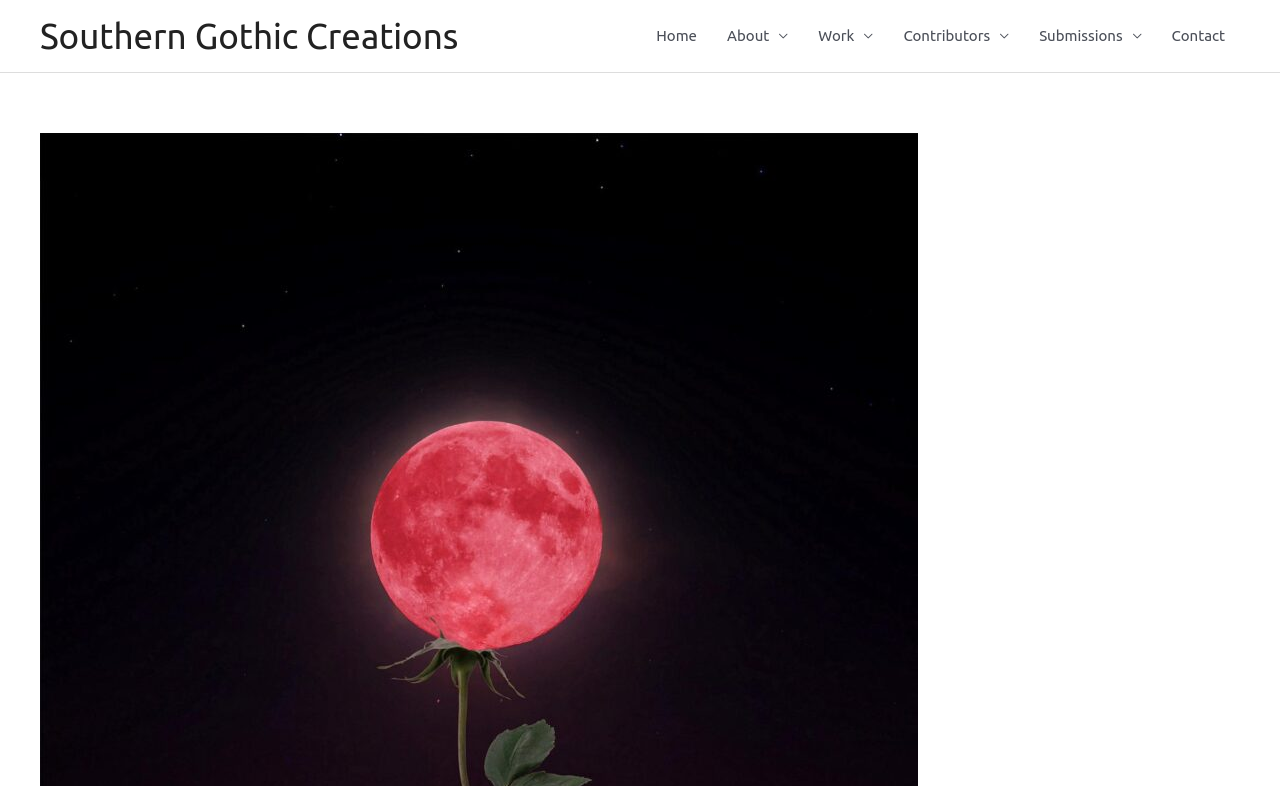Identify the bounding box for the UI element described as: "Southern Gothic Creations". Ensure the coordinates are four float numbers between 0 and 1, formatted as [left, top, right, bottom].

[0.031, 0.02, 0.358, 0.071]